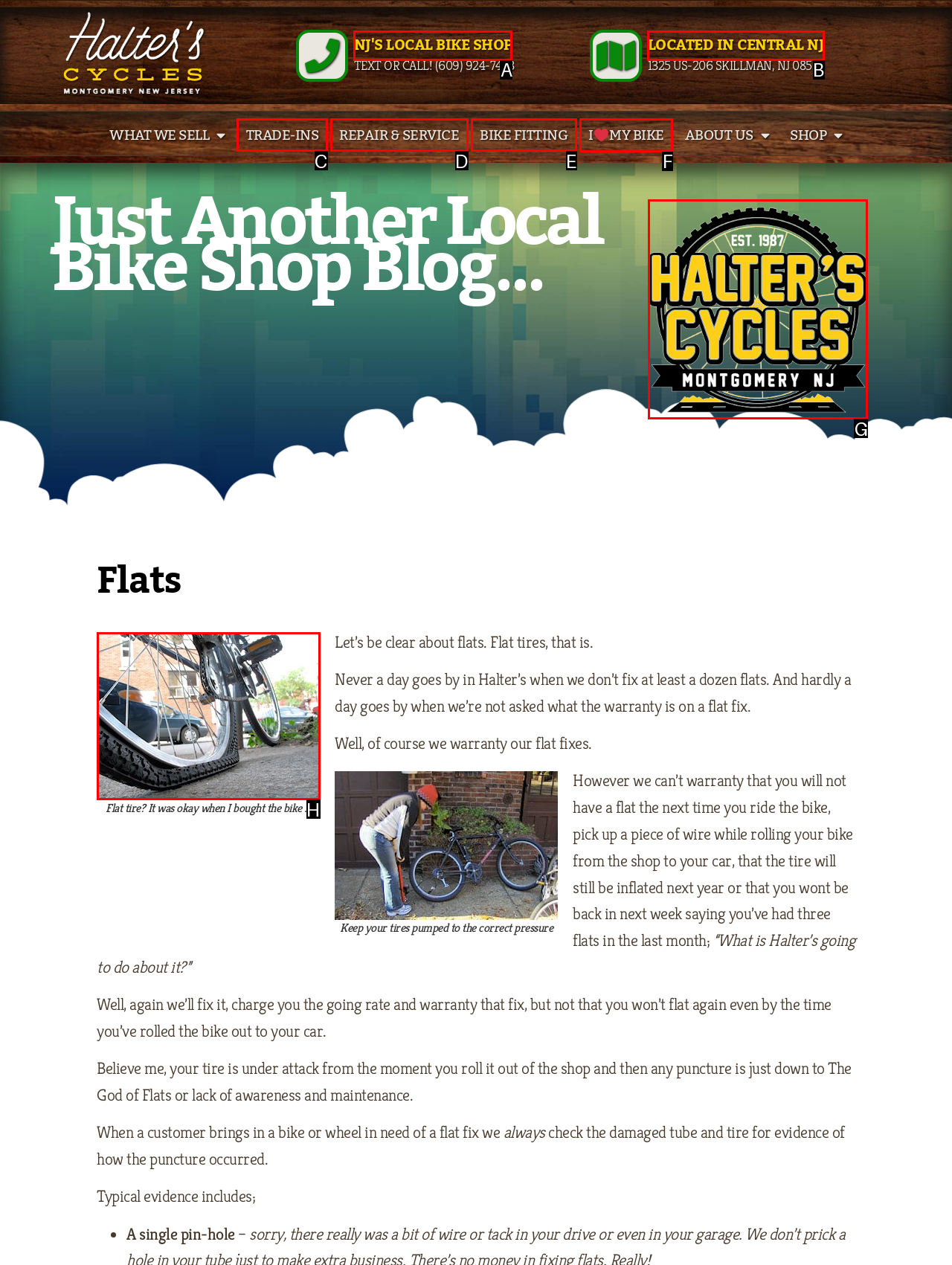To execute the task: Download from Google Play, which one of the highlighted HTML elements should be clicked? Answer with the option's letter from the choices provided.

None